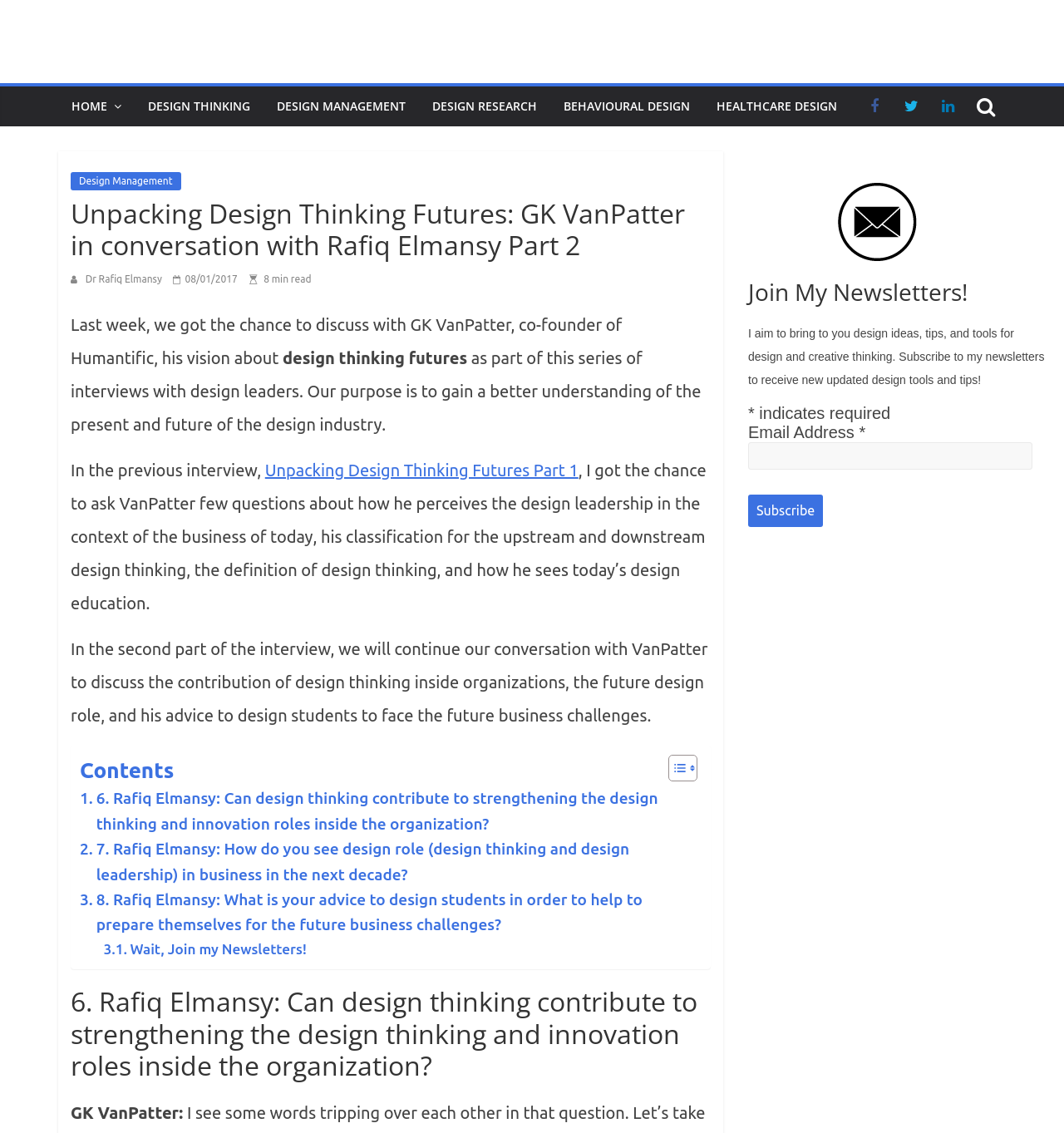Show the bounding box coordinates for the HTML element as described: "Dr Rafiq Elmansy".

[0.08, 0.241, 0.154, 0.251]